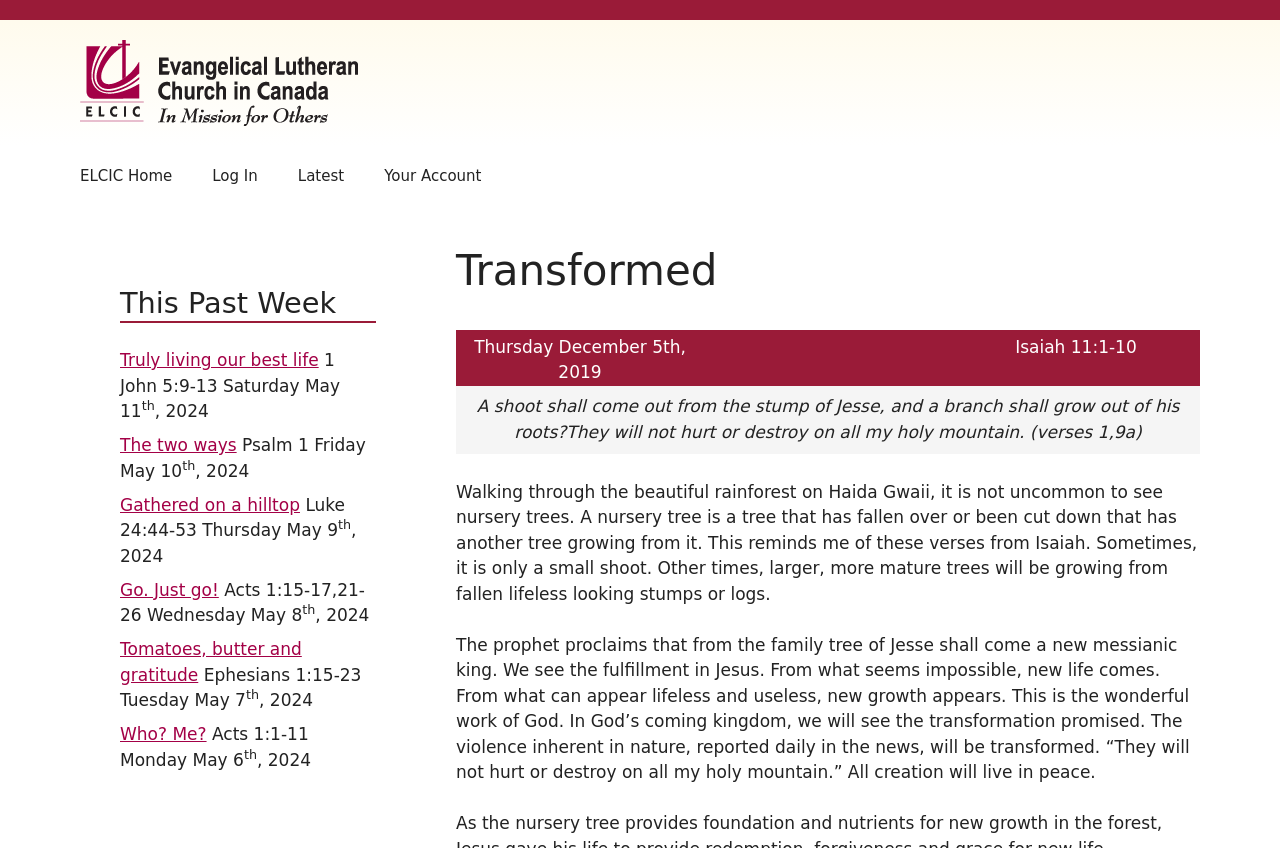Determine the bounding box coordinates for the area that should be clicked to carry out the following instruction: "Read the 'Transformed' heading".

[0.356, 0.29, 0.938, 0.35]